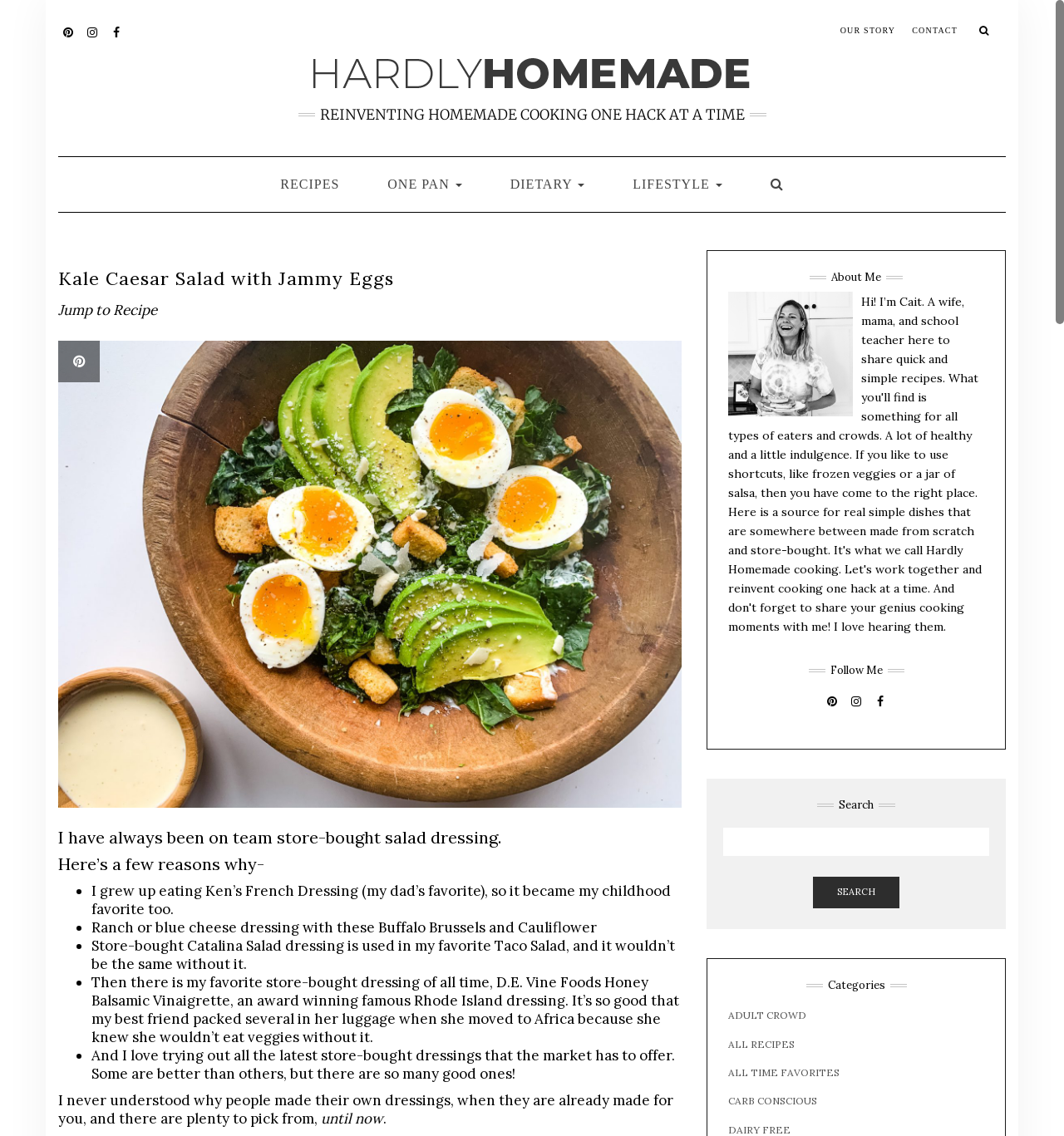Show the bounding box coordinates of the element that should be clicked to complete the task: "Follow on PINTEREST".

[0.055, 0.018, 0.074, 0.036]